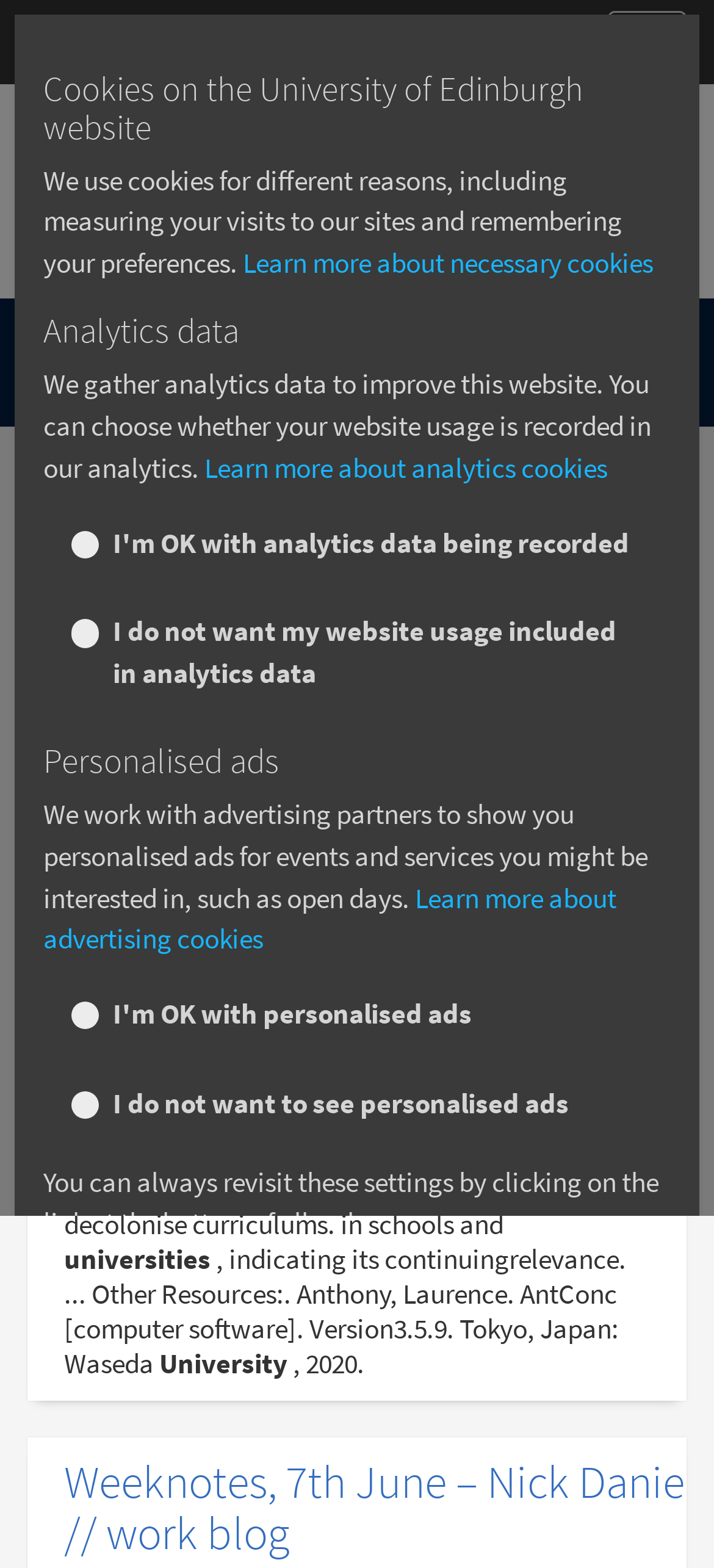Using the element description Learn more about necessary cookies, predict the bounding box coordinates for the UI element. Provide the coordinates in (top-left x, top-left y, bottom-right x, bottom-right y) format with values ranging from 0 to 1.

[0.34, 0.157, 0.915, 0.179]